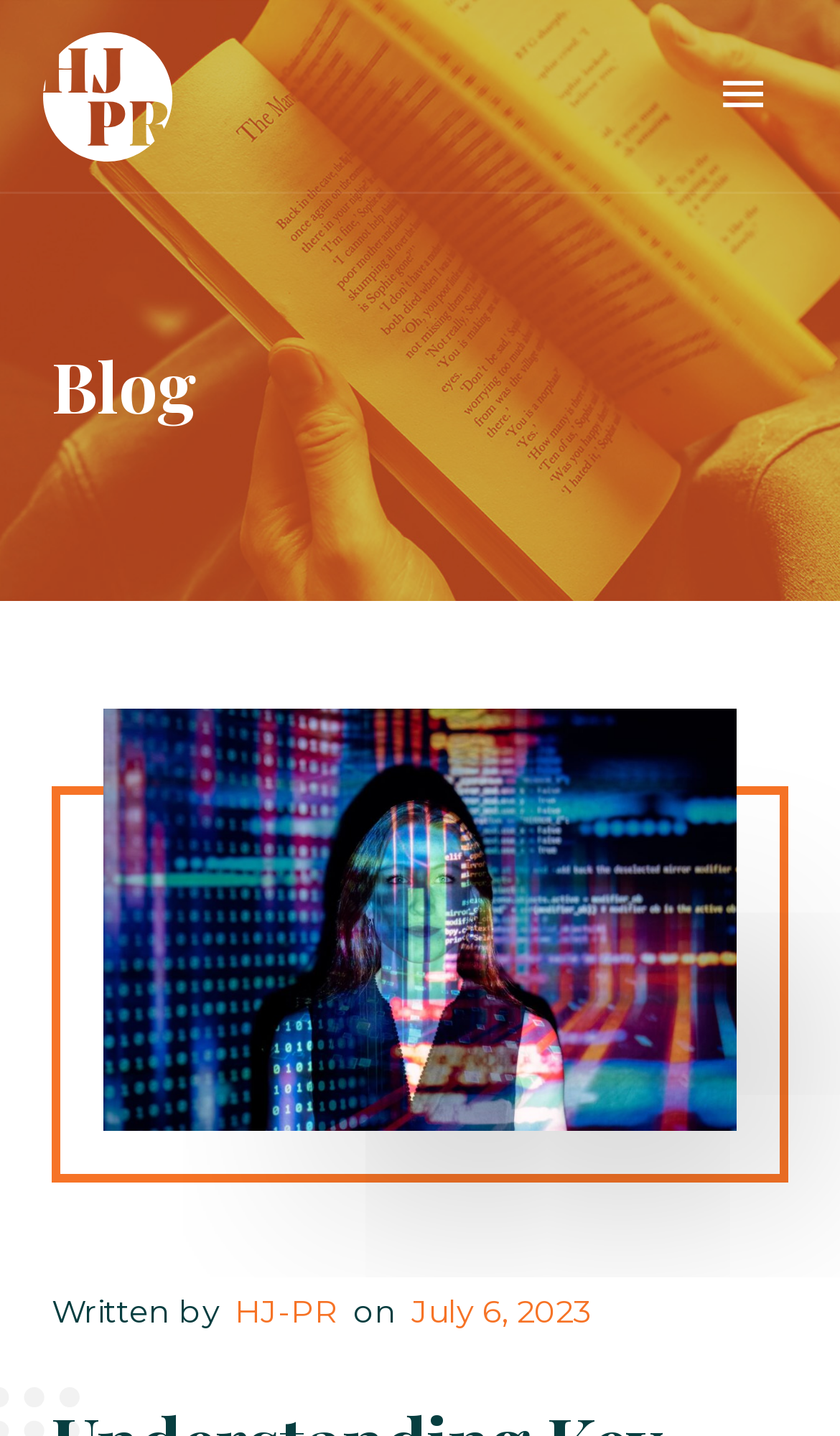Identify the bounding box for the described UI element: "Main Menu".

[0.821, 0.028, 0.949, 0.106]